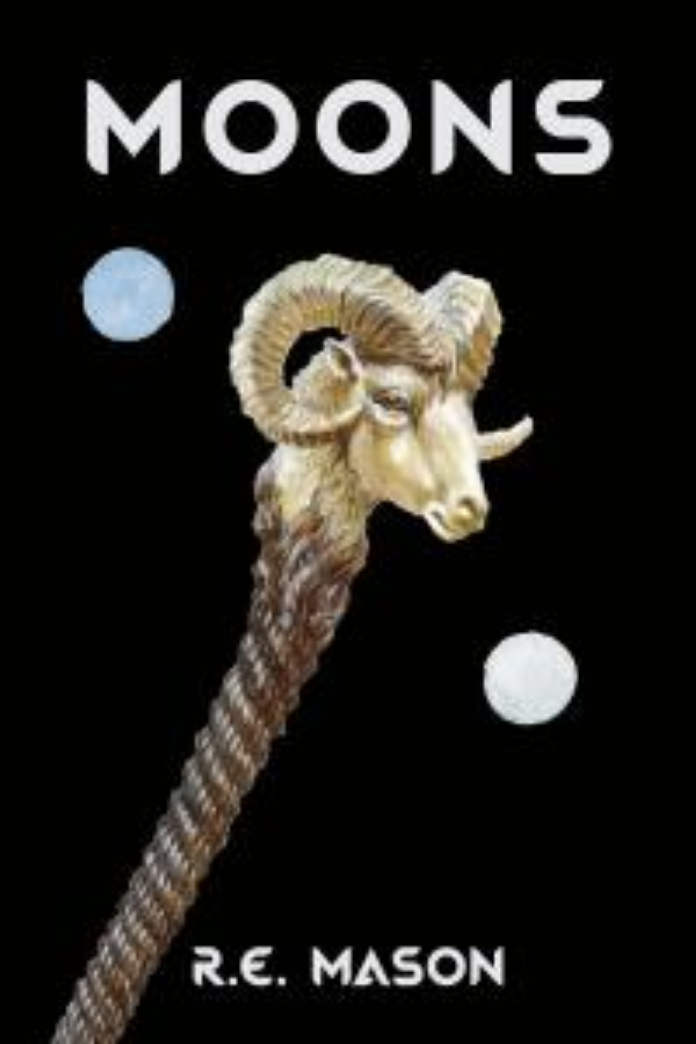What is the shape of the celestial bodies?
Look at the image and respond with a one-word or short-phrase answer.

Spheres